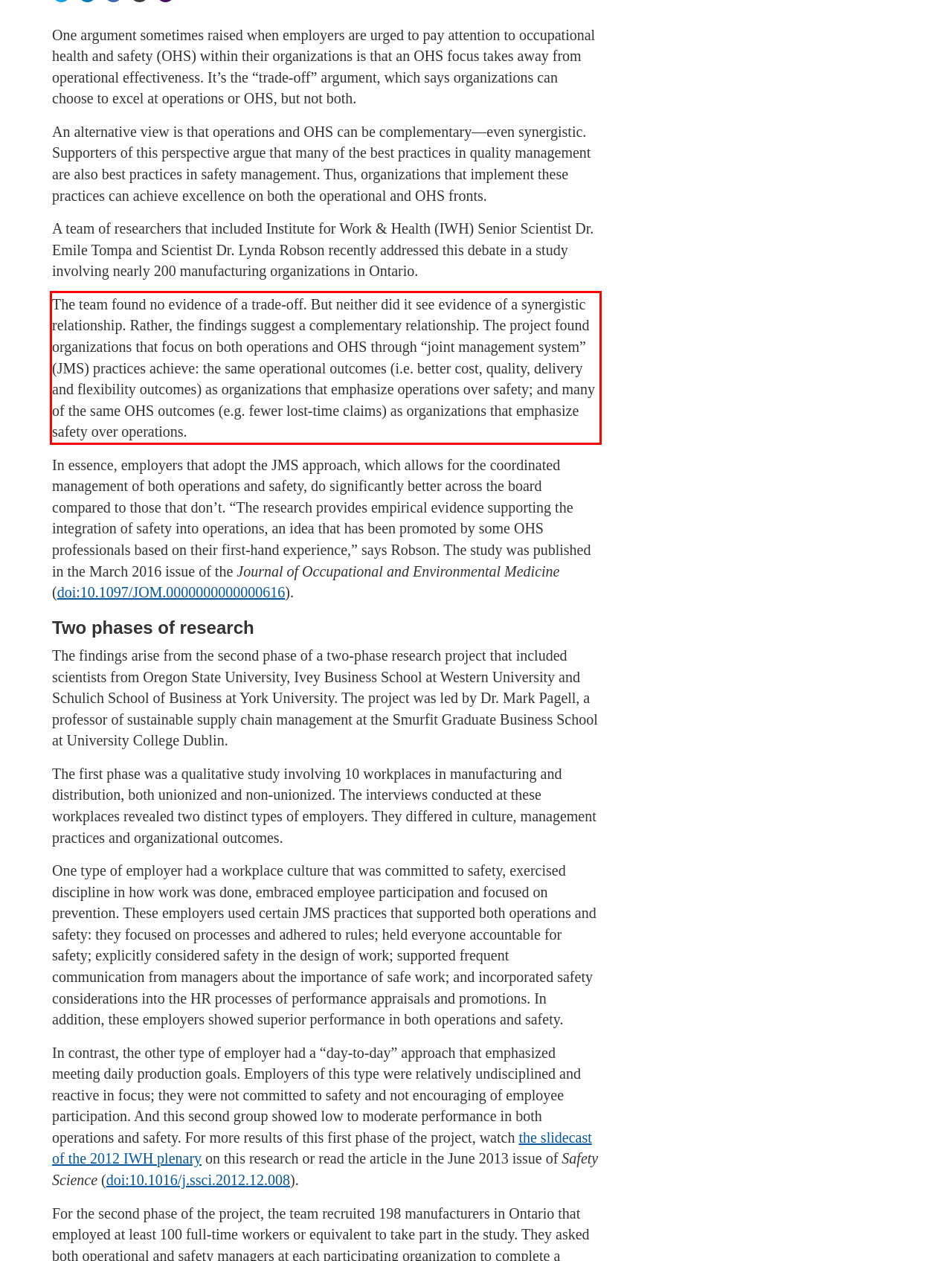Given a screenshot of a webpage with a red bounding box, please identify and retrieve the text inside the red rectangle.

The team found no evidence of a trade-off. But neither did it see evidence of a synergistic relationship. Rather, the findings suggest a complementary relationship. The project found organizations that focus on both operations and OHS through “joint management system” (JMS) practices achieve: the same operational outcomes (i.e. better cost, quality, delivery and flexibility outcomes) as organizations that emphasize operations over safety; and many of the same OHS outcomes (e.g. fewer lost-time claims) as organizations that emphasize safety over operations.